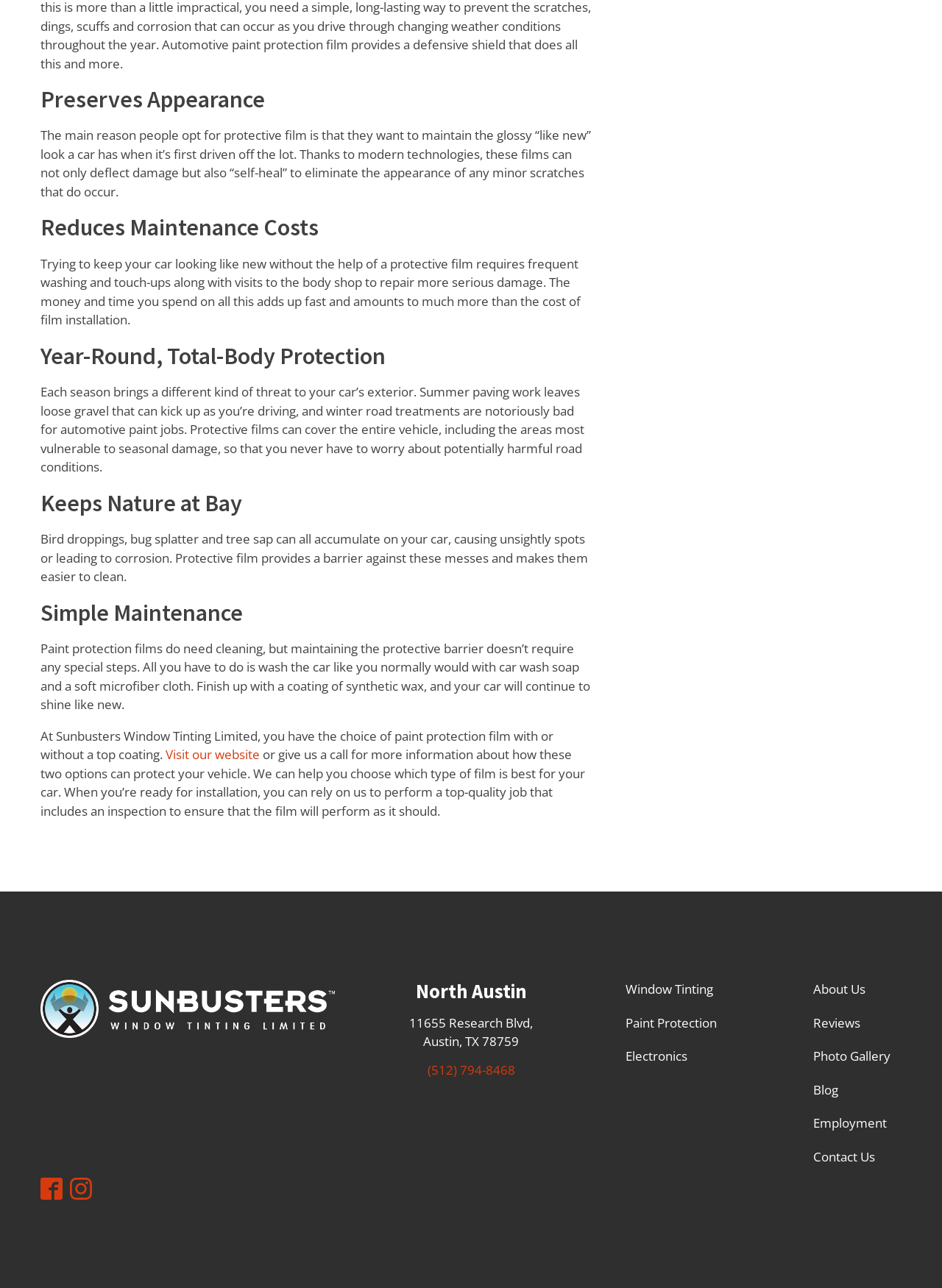Highlight the bounding box coordinates of the region I should click on to meet the following instruction: "Click the 'Home' link".

None